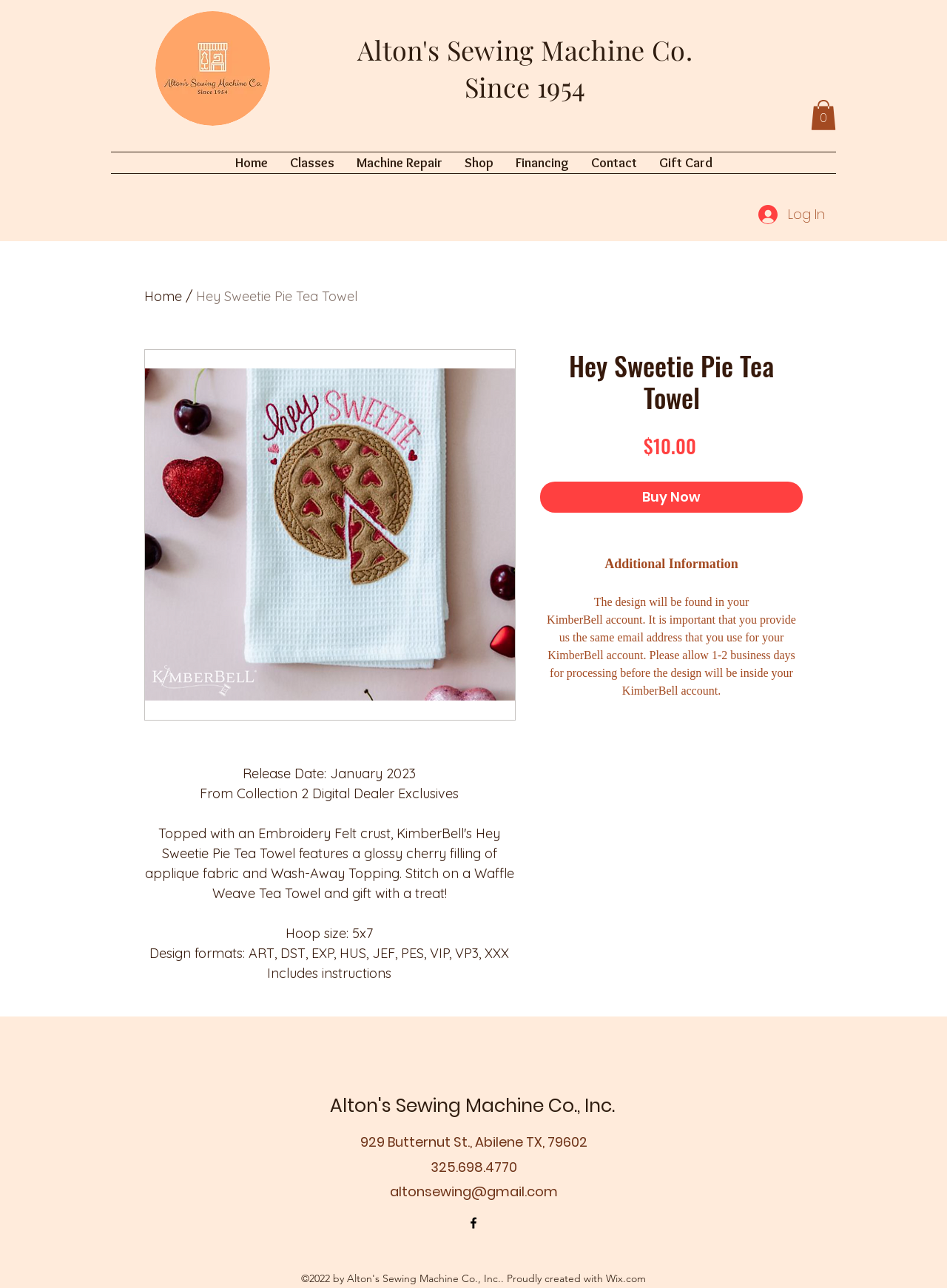Identify the bounding box for the described UI element. Provide the coordinates in (top-left x, top-left y, bottom-right x, bottom-right y) format with values ranging from 0 to 1: Gift Card

[0.684, 0.118, 0.764, 0.134]